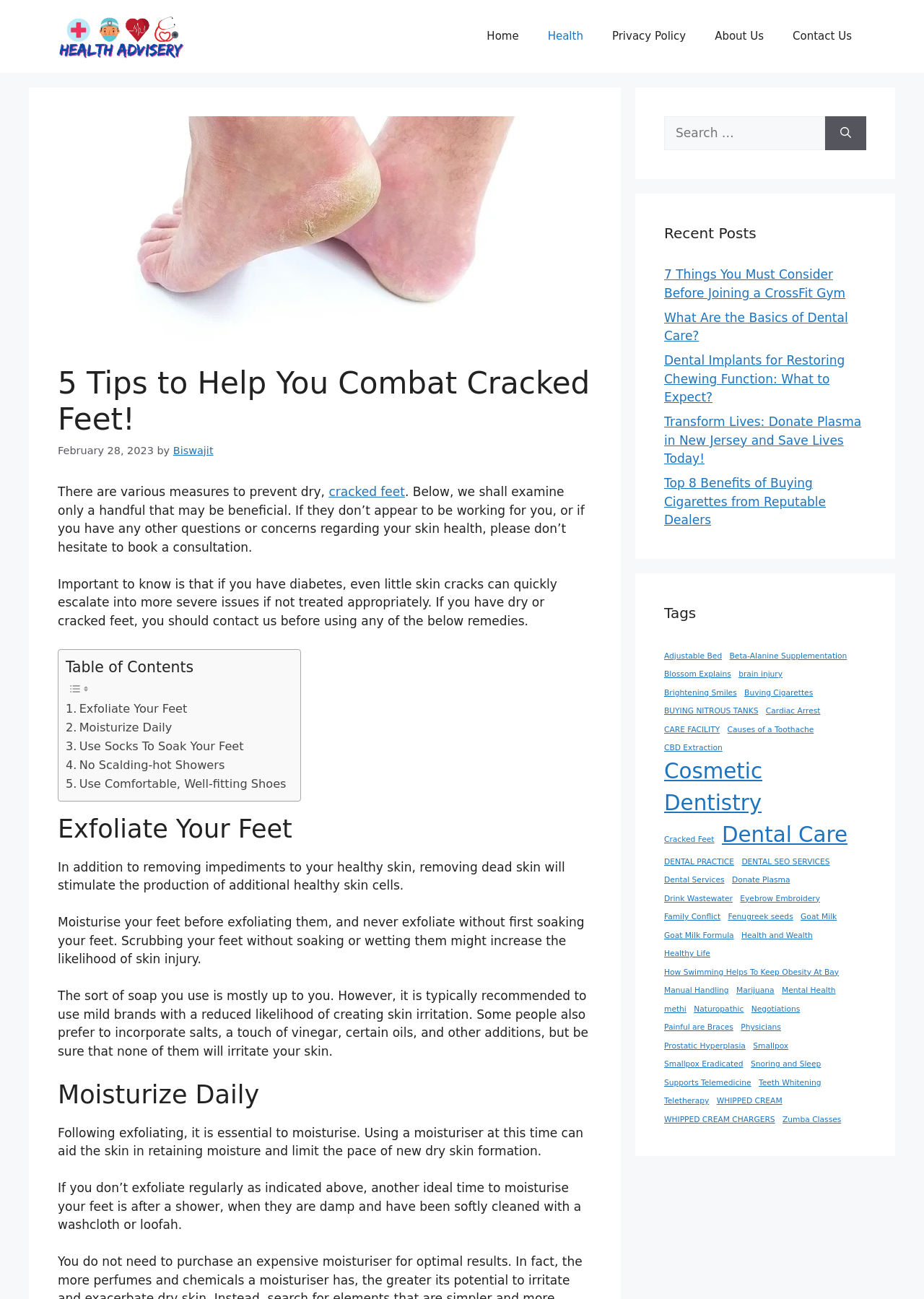Refer to the element description Goat Milk Formula and identify the corresponding bounding box in the screenshot. Format the coordinates as (top-left x, top-left y, bottom-right x, bottom-right y) with values in the range of 0 to 1.

[0.719, 0.716, 0.794, 0.725]